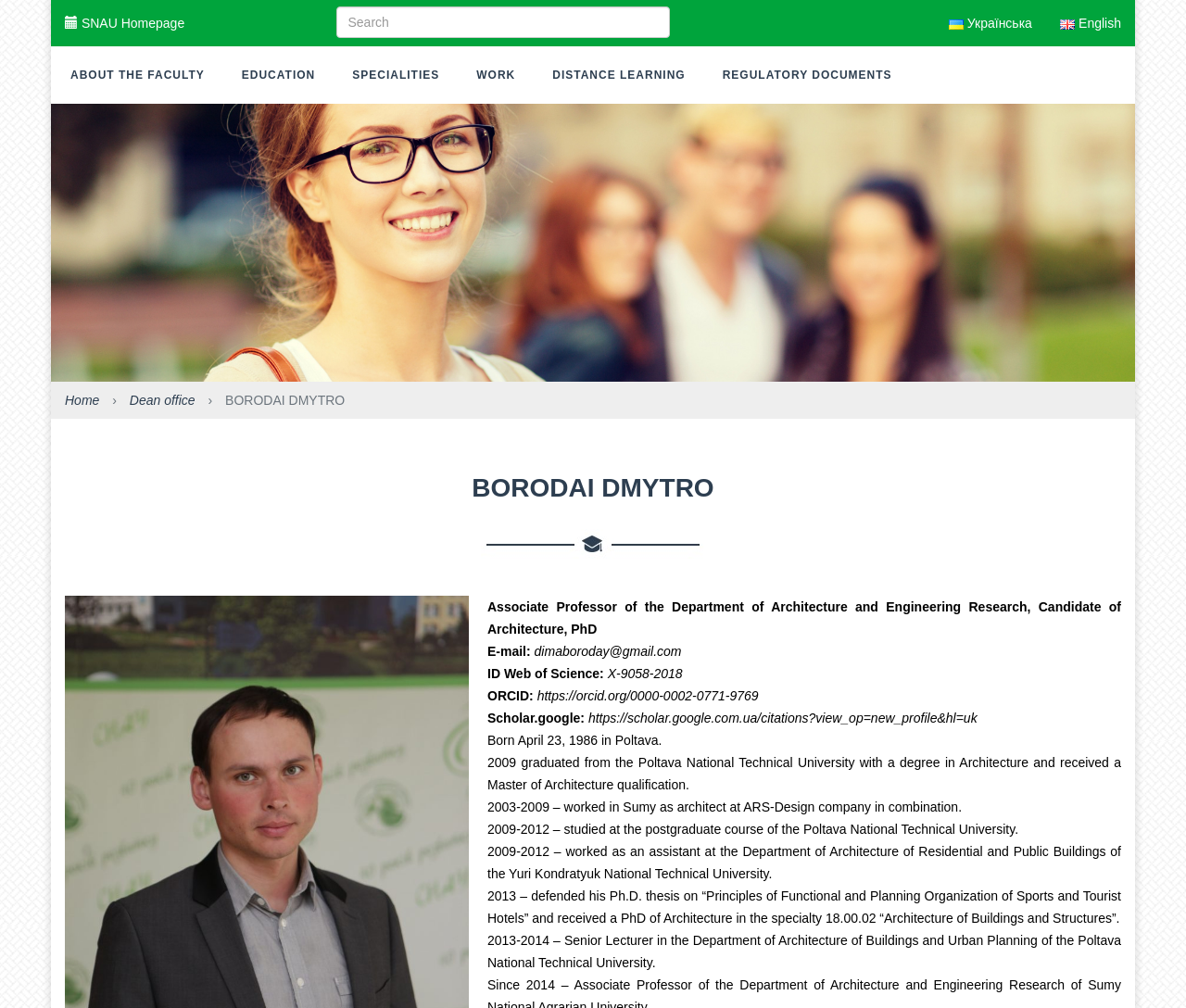Locate the bounding box coordinates of the element that should be clicked to fulfill the instruction: "Click on the 'Personal' link".

None